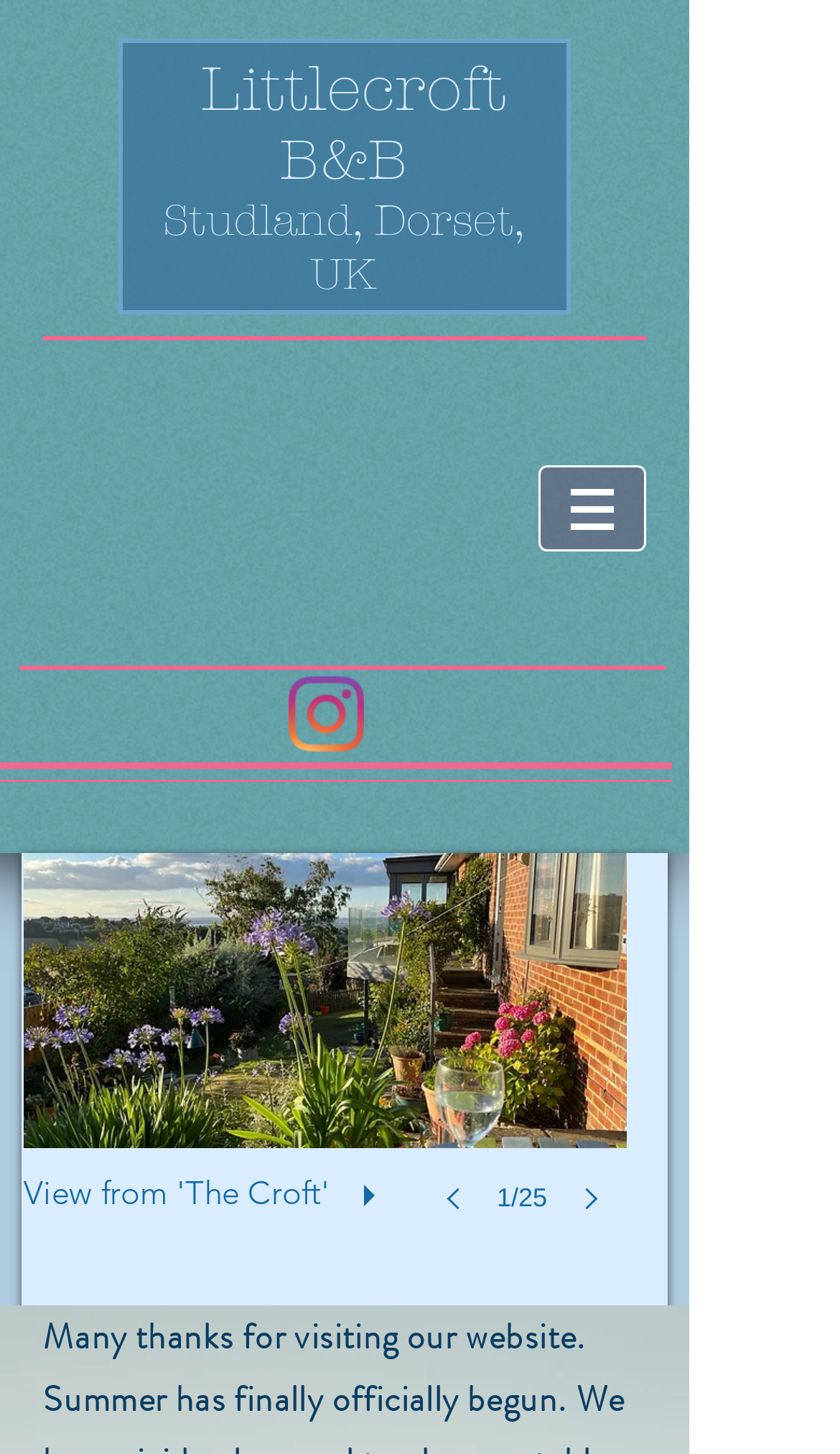What type of accommodation is Littlecroft?
Look at the image and provide a detailed response to the question.

Based on the webpage, I can see that the main heading is 'Littlecroft B&B accommodation in Studland, Dorset, UK', which indicates that Littlecroft is a Bed and Breakfast accommodation.